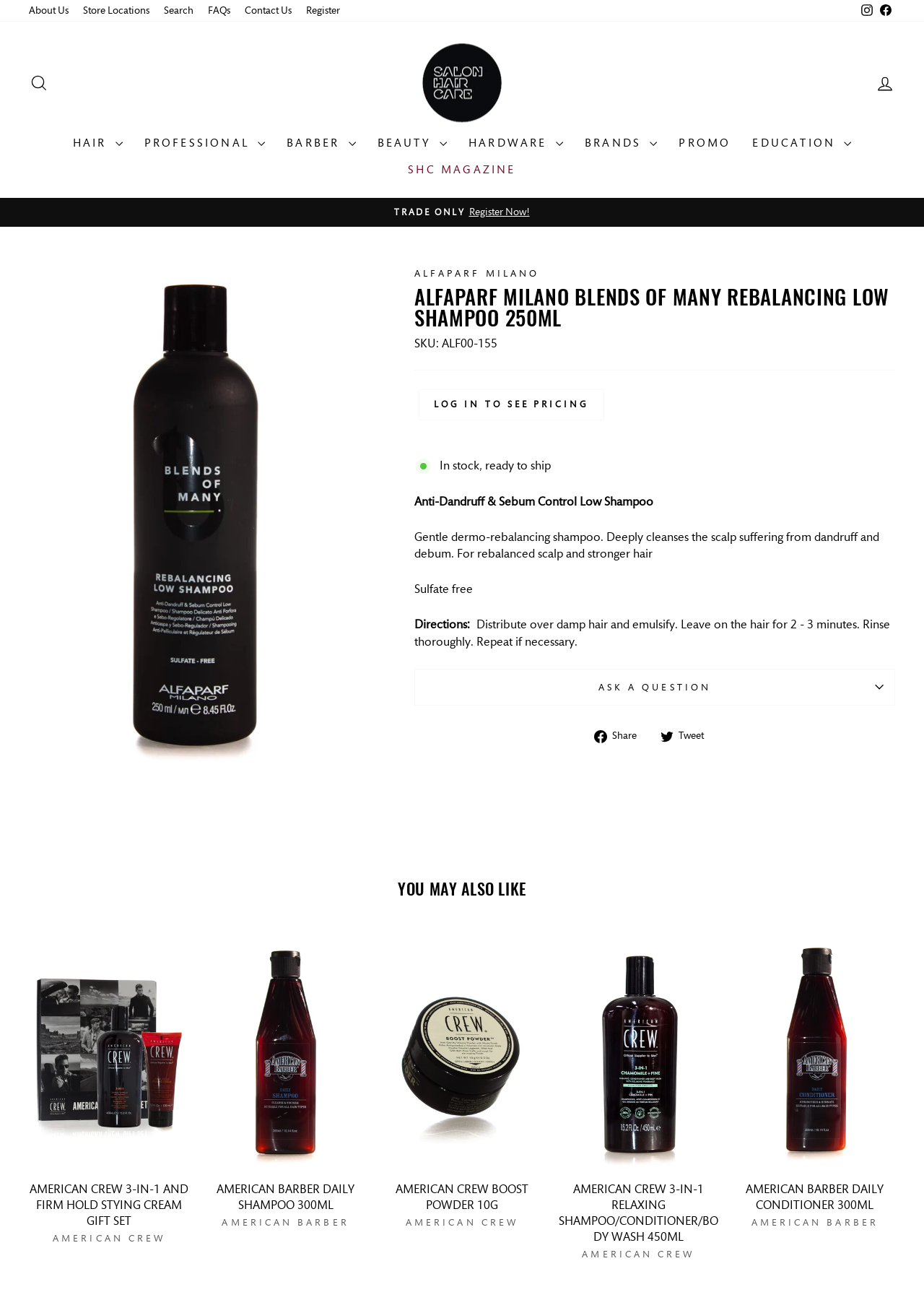What is the price of the product?
Refer to the image and answer the question using a single word or phrase.

LOG IN TO SEE PRICING